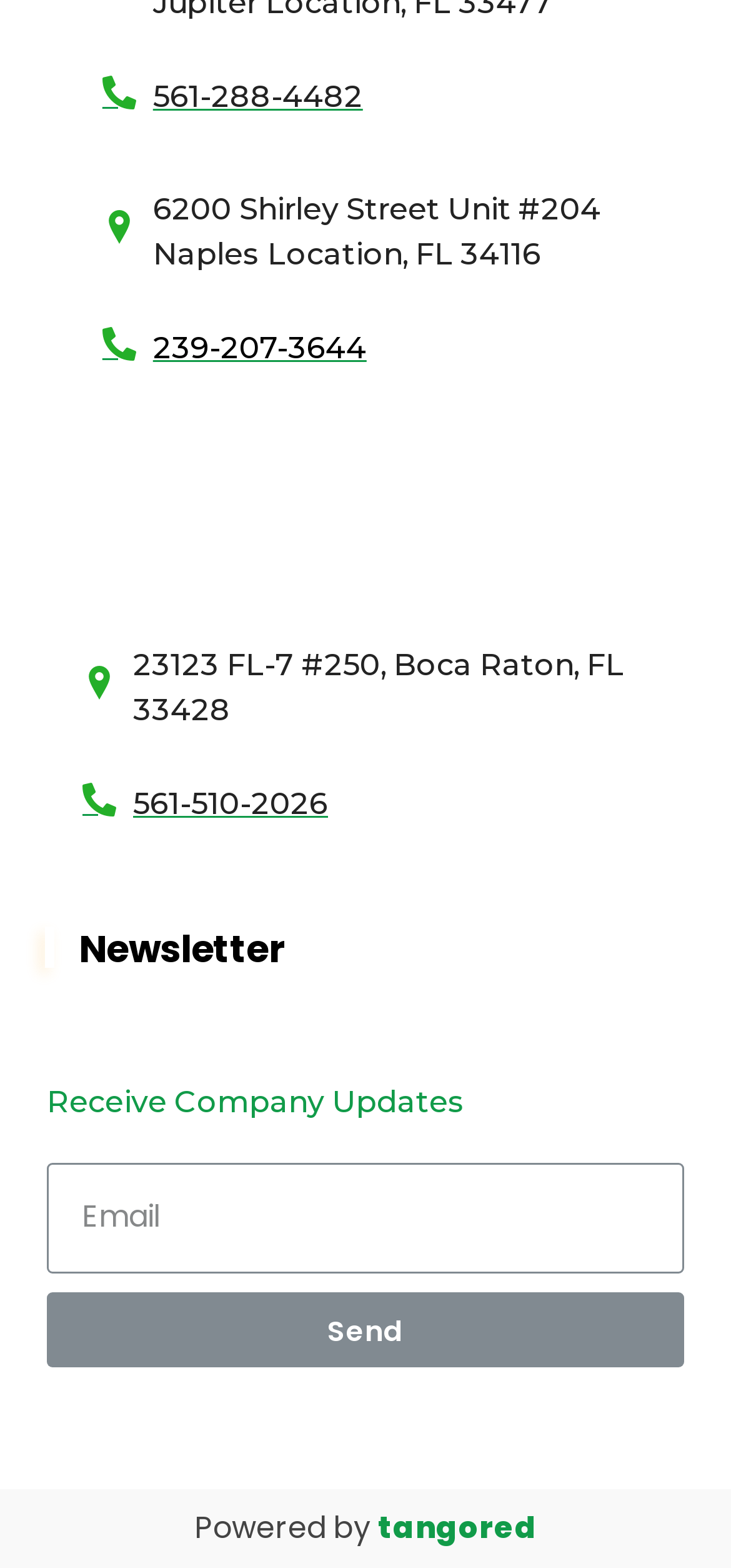Provide a one-word or short-phrase response to the question:
What is the address of Boca Raton location?

23123 FL-7 #250, Boca Raton, FL 33428